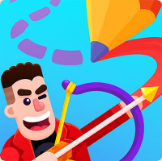Offer a detailed narrative of the scene depicted in the image.

The image features a colorful and engaging graphic representing the game "Drawmaster." It showcases a cheerful character with a distinctive hairstyle, wearing a vibrant red jacket. The character is depicted in action, aiming a large pencil-like object, which adds a playful and dynamic feel to the design. Behind him, various colorful drawing elements swirl around, symbolizing creativity and artistic fun.

This game invites players to utilize their drawing skills to solve puzzles and challenges, making it an exciting option for fans of interactive gameplay and brain teasers. The background is bright blue, enhancing the overall appeal and capturing the essence of a lighthearted, entertaining game experience.